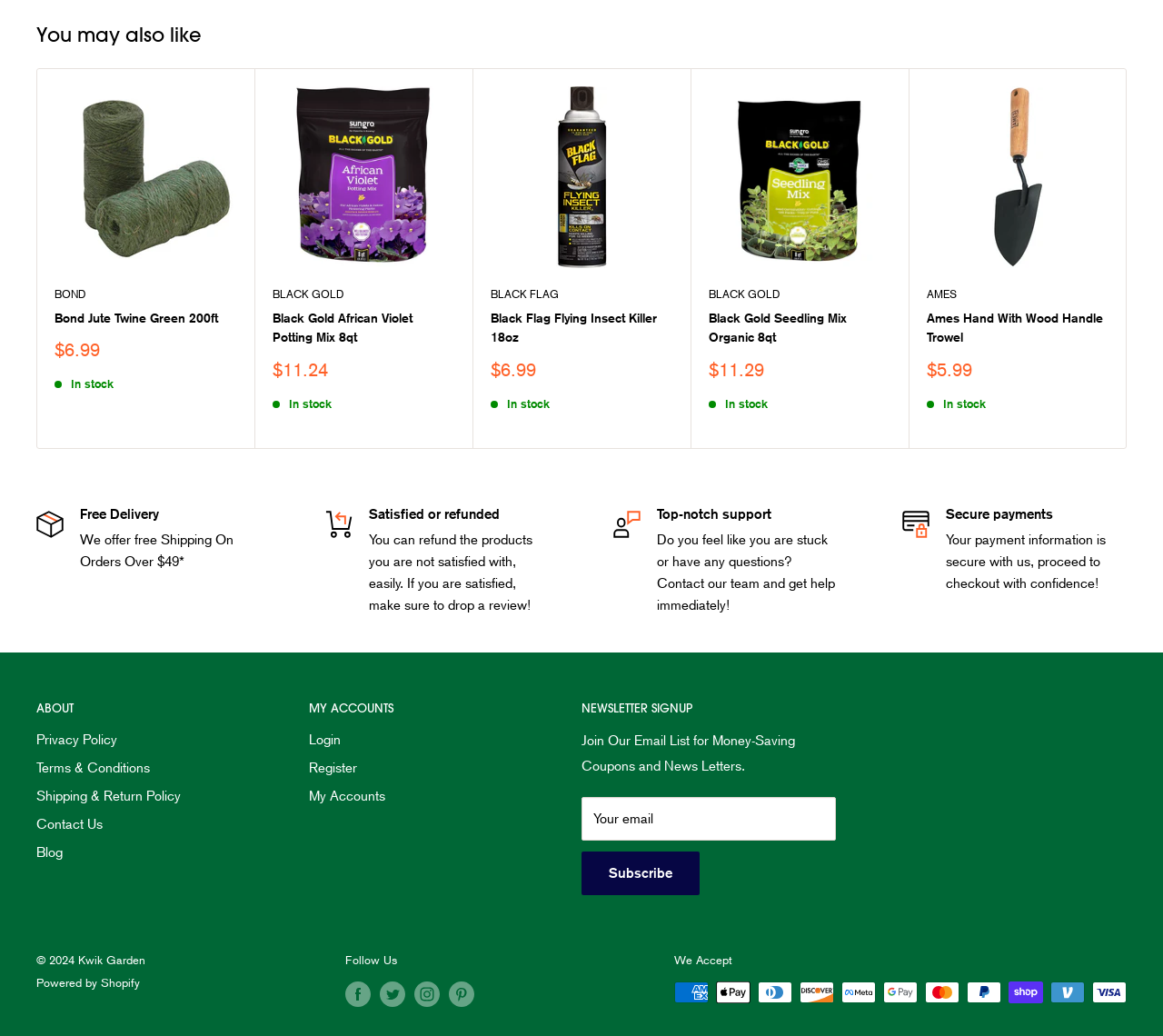What is the benefit of ordering over $49?
Examine the image and give a concise answer in one word or a short phrase.

Free Shipping